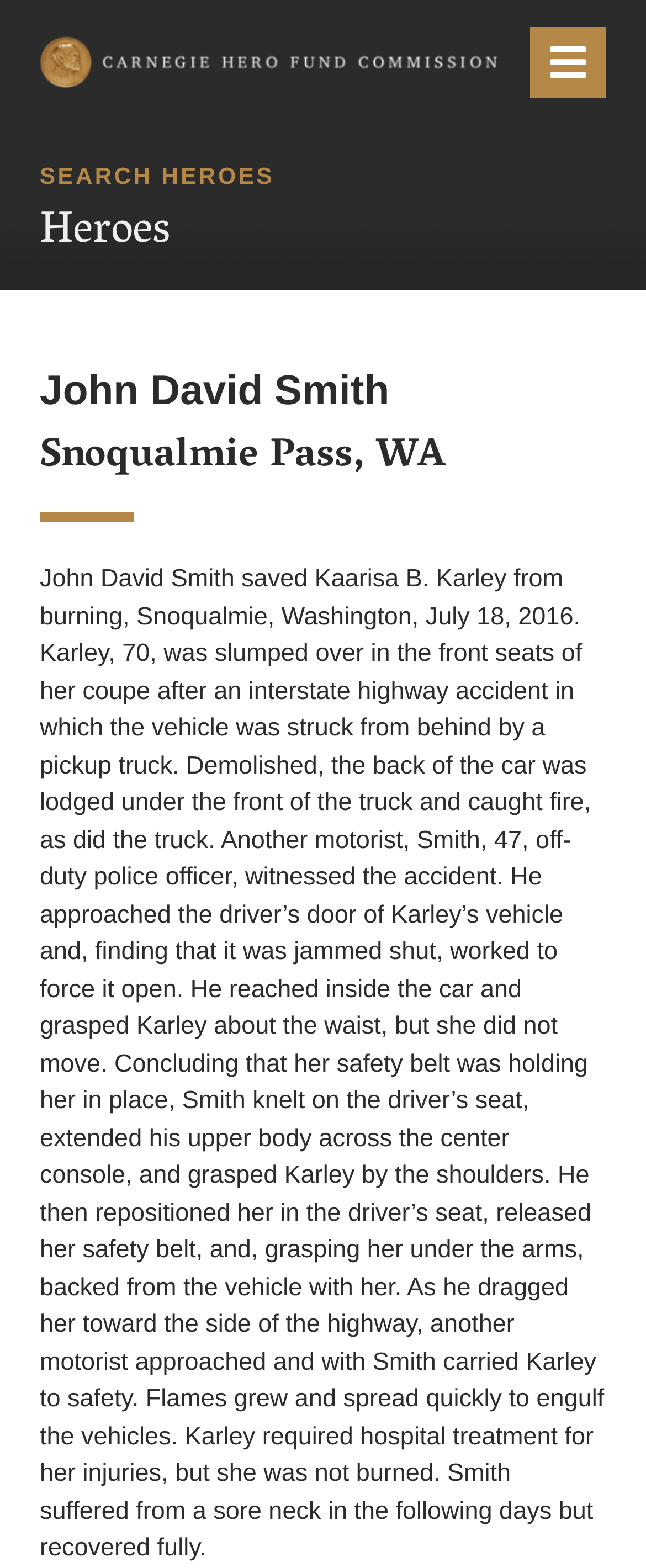Construct a comprehensive caption that outlines the webpage's structure and content.

The webpage is about John David Smith, a hero who saved Kaarisa B. Karley from a burning car in Snoqualmie, Washington, on July 18, 2016. At the top left of the page, there is a link to the "Carnegie Hero Fund Commission" accompanied by an image. On the top right, there is a button labeled "Menu" that controls a mobile navigation tray, accompanied by a small image.

Below the top section, there is a header section that spans the entire width of the page. Within this section, there are two columns of text. On the left, there are two lines of text: "SEARCH HEROES" and "Heroes". On the right, there is a heading that reads "John David Smith" followed by a subheading that reads "Snoqualmie Pass, WA".

Below the header section, there is a long paragraph of text that describes the heroic act of John David Smith. The text is positioned on the left side of the page and takes up most of the page's height. The paragraph describes how Smith saved Karley from a burning car after an interstate highway accident.